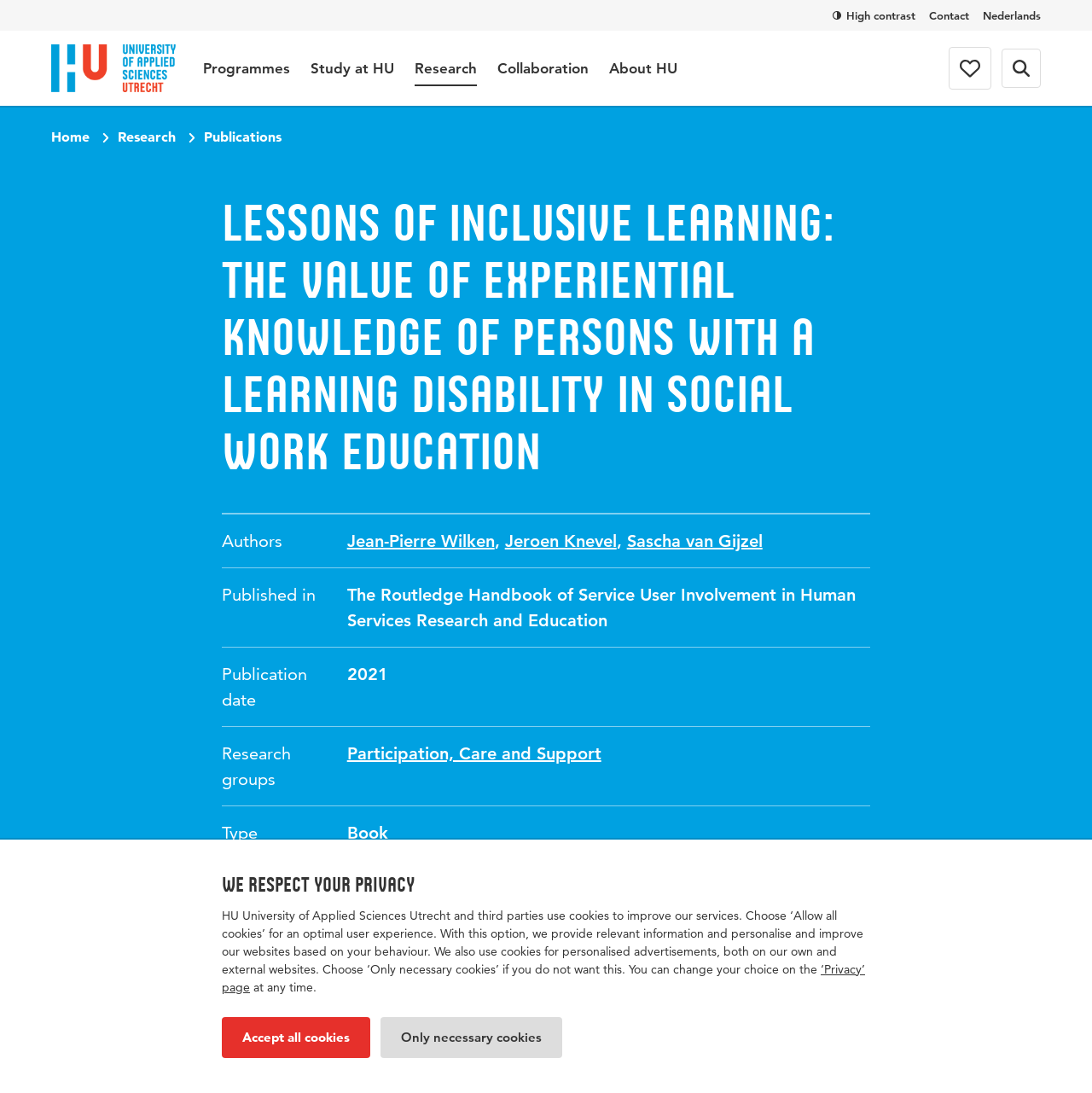Please locate the bounding box coordinates for the element that should be clicked to achieve the following instruction: "Visit the 'Contact' page". Ensure the coordinates are given as four float numbers between 0 and 1, i.e., [left, top, right, bottom].

[0.851, 0.003, 0.888, 0.025]